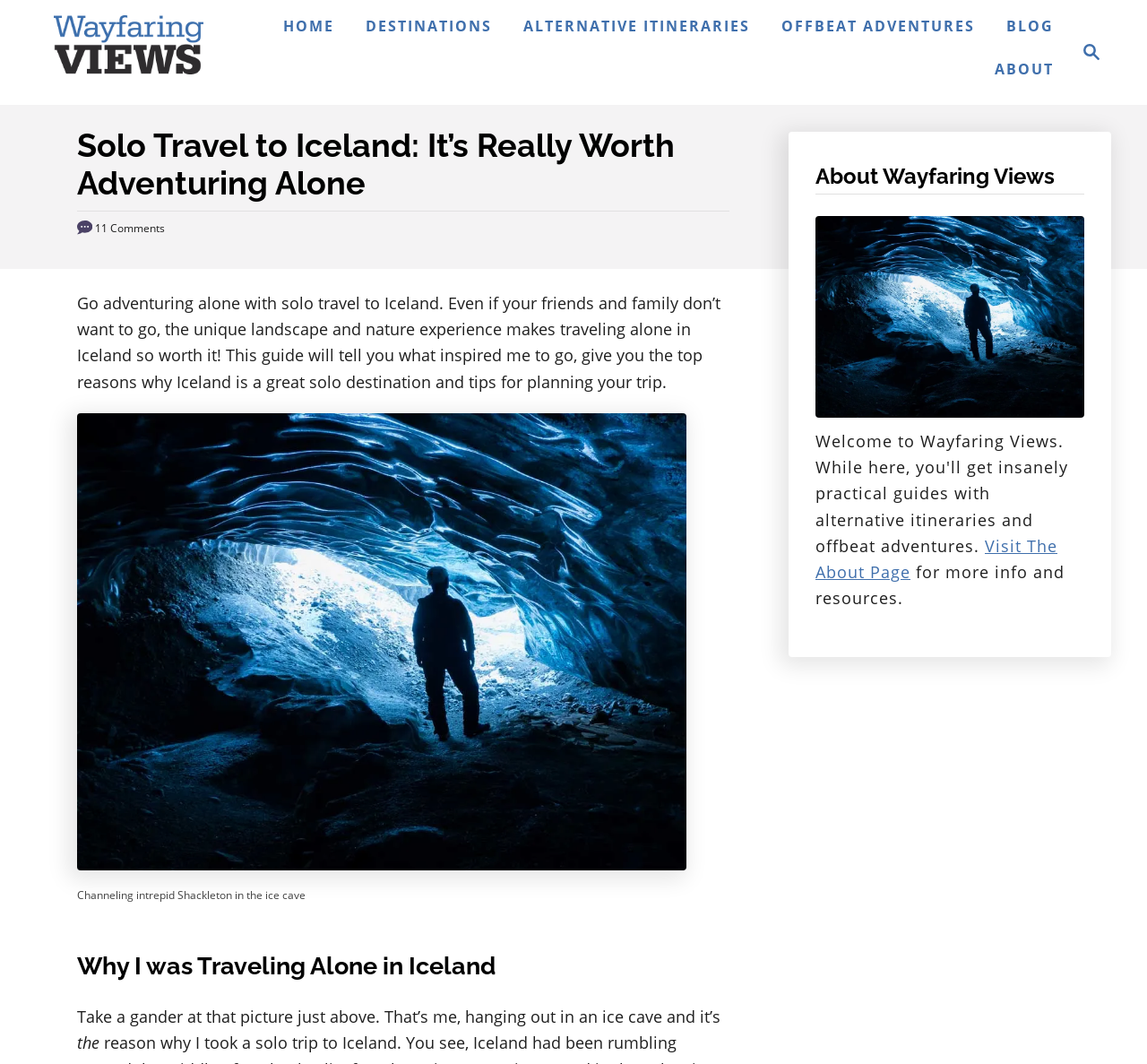Please analyze the image and give a detailed answer to the question:
What is the name of the author?

I found the name 'Carol Guttery' in the 'About Wayfaring Views' section, which seems to be the author of the website or the article.